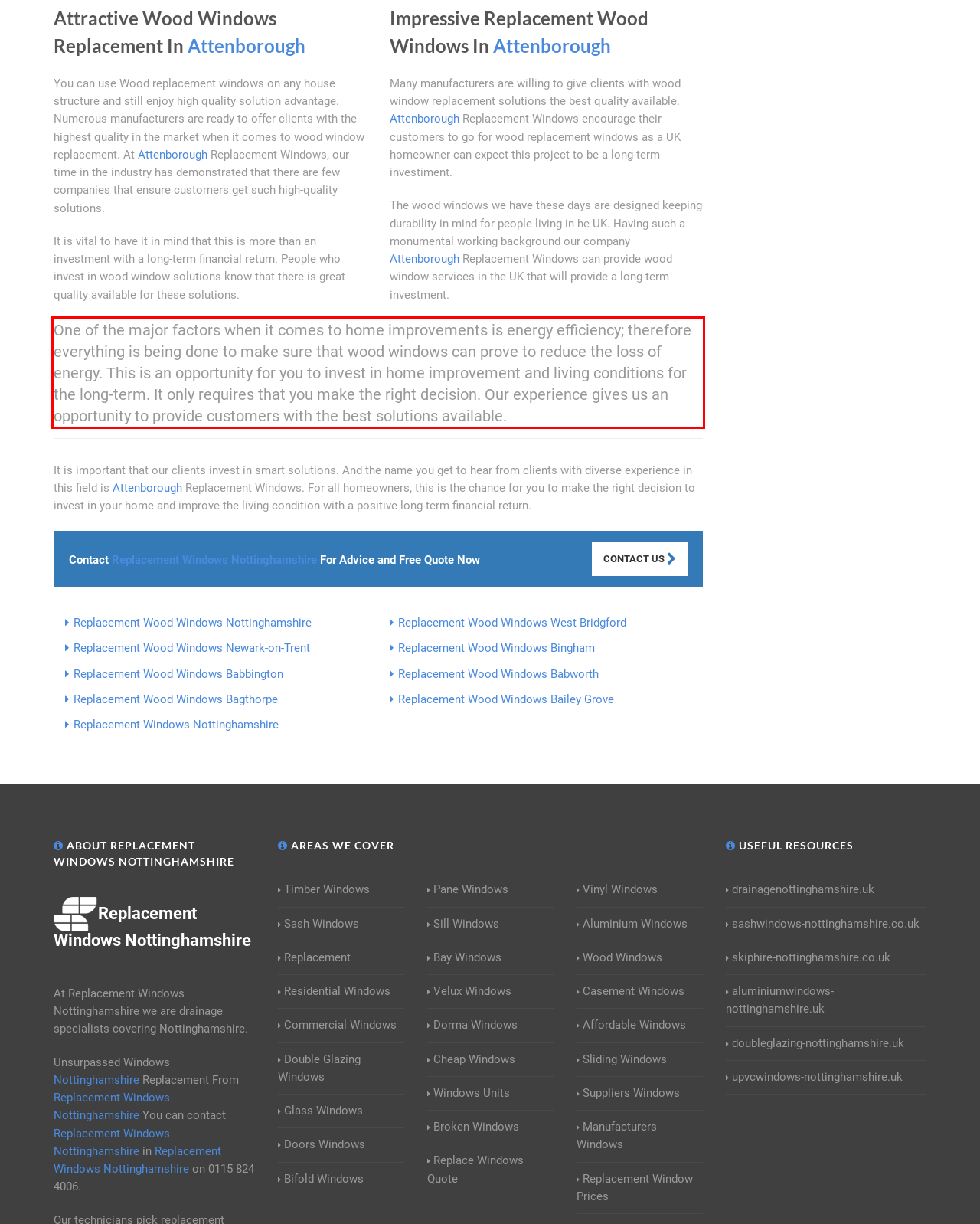You are presented with a webpage screenshot featuring a red bounding box. Perform OCR on the text inside the red bounding box and extract the content.

One of the major factors when it comes to home improvements is energy efficiency; therefore everything is being done to make sure that wood windows can prove to reduce the loss of energy. This is an opportunity for you to invest in home improvement and living conditions for the long-term. It only requires that you make the right decision. Our experience gives us an opportunity to provide customers with the best solutions available.